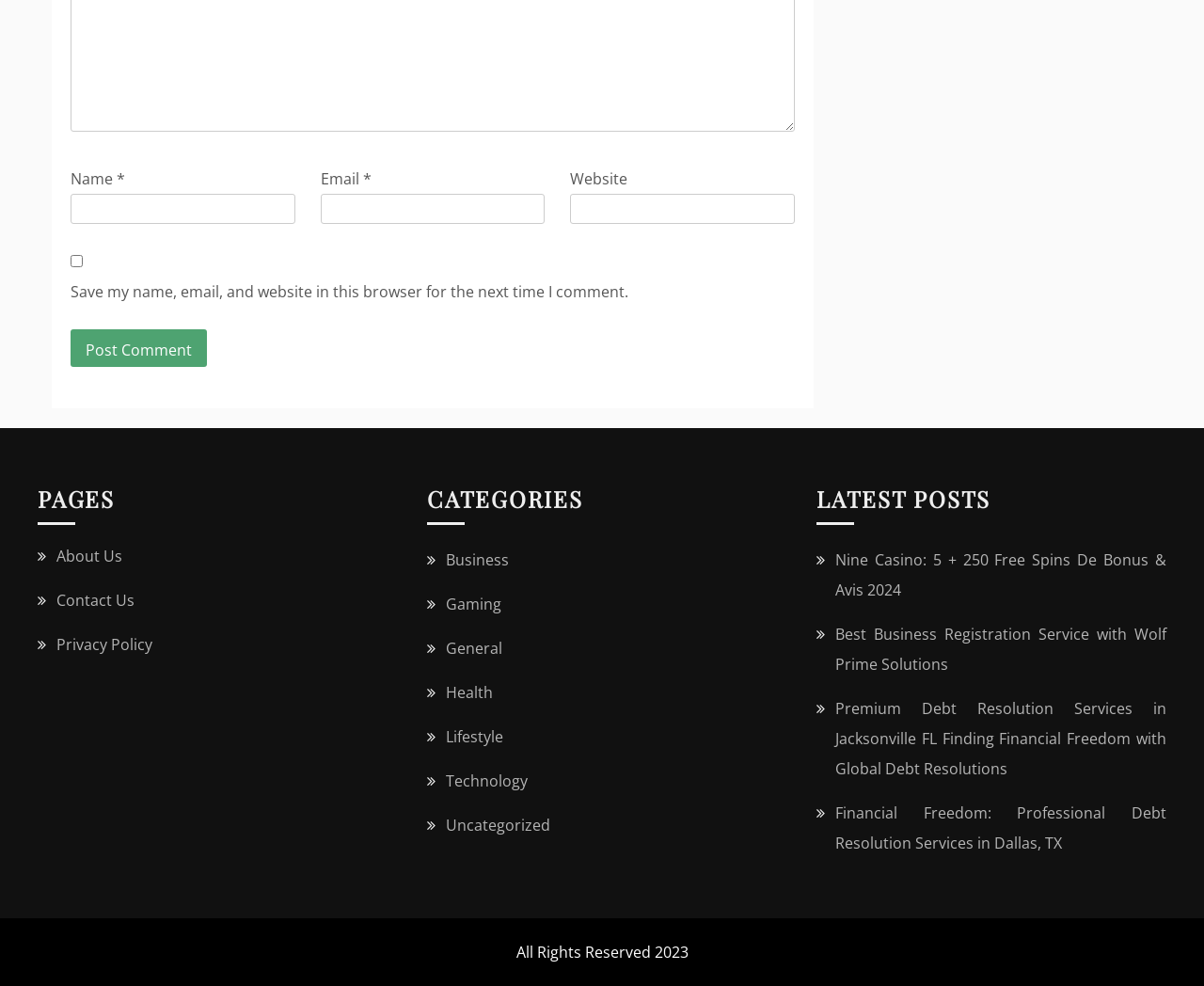Identify the bounding box coordinates of the region that needs to be clicked to carry out this instruction: "Visit the About Us page". Provide these coordinates as four float numbers ranging from 0 to 1, i.e., [left, top, right, bottom].

[0.047, 0.554, 0.102, 0.575]